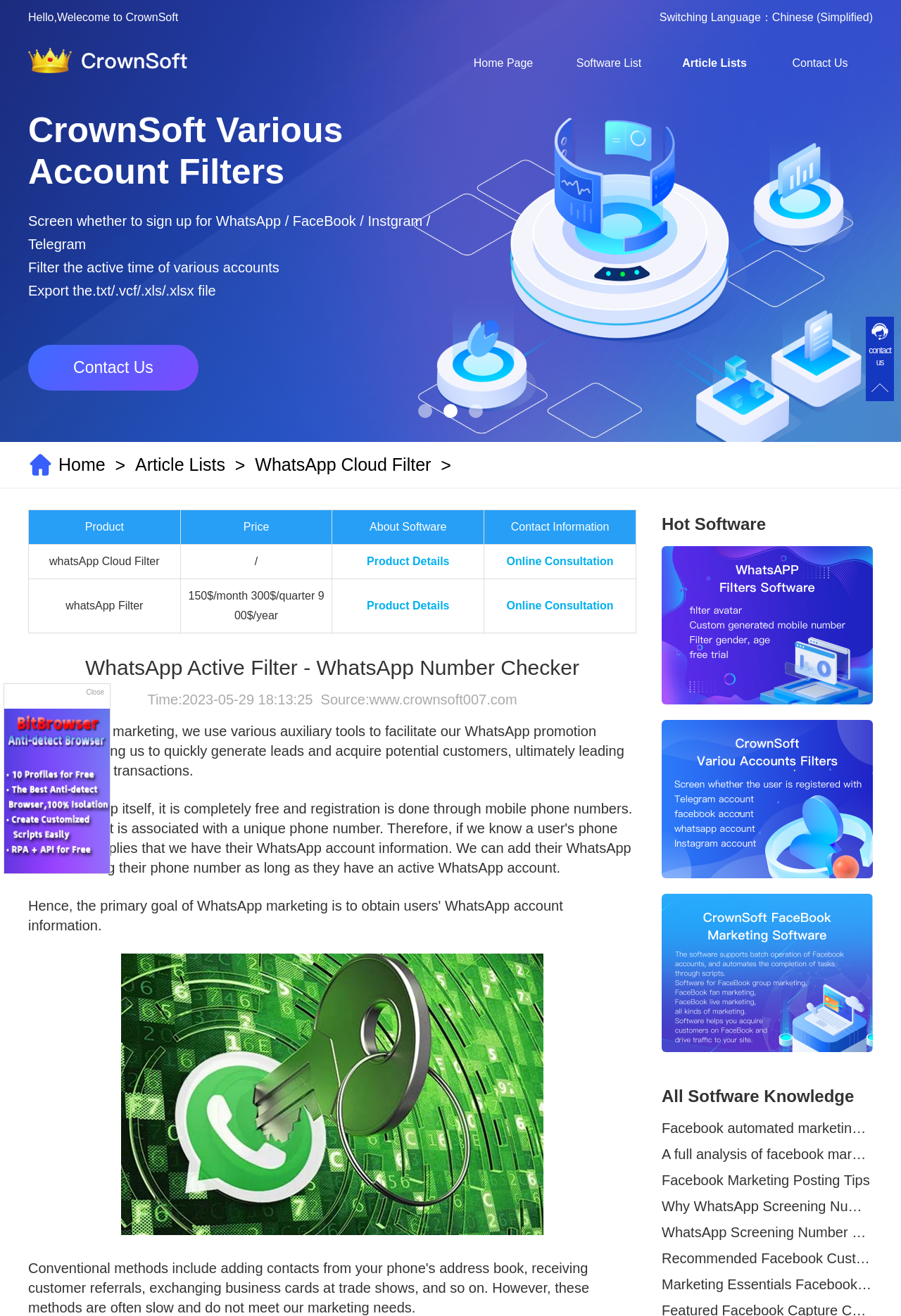What is the topic of the article below the table?
With the help of the image, please provide a detailed response to the question.

The article below the table discusses the use of auxiliary tools in WhatsApp marketing to facilitate promotion efforts and acquire potential customers.